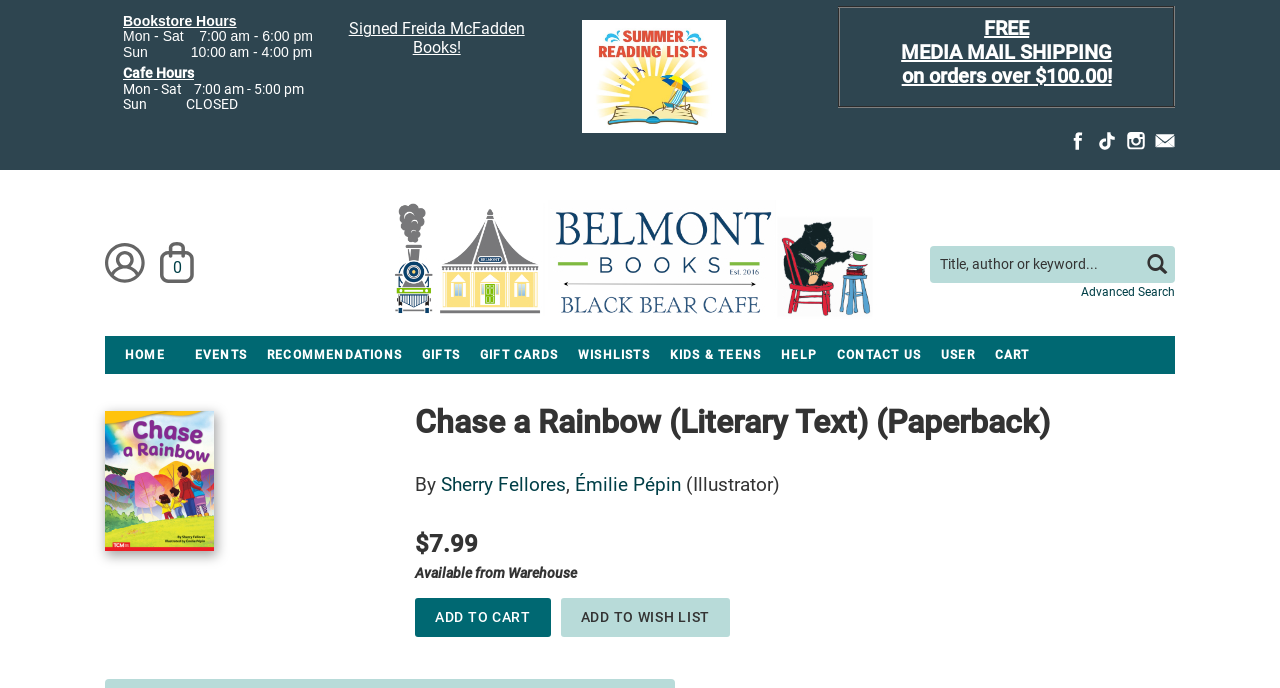Who is the illustrator of the book 'Chase a Rainbow'?
Based on the image, provide a one-word or brief-phrase response.

Émilie Pépin